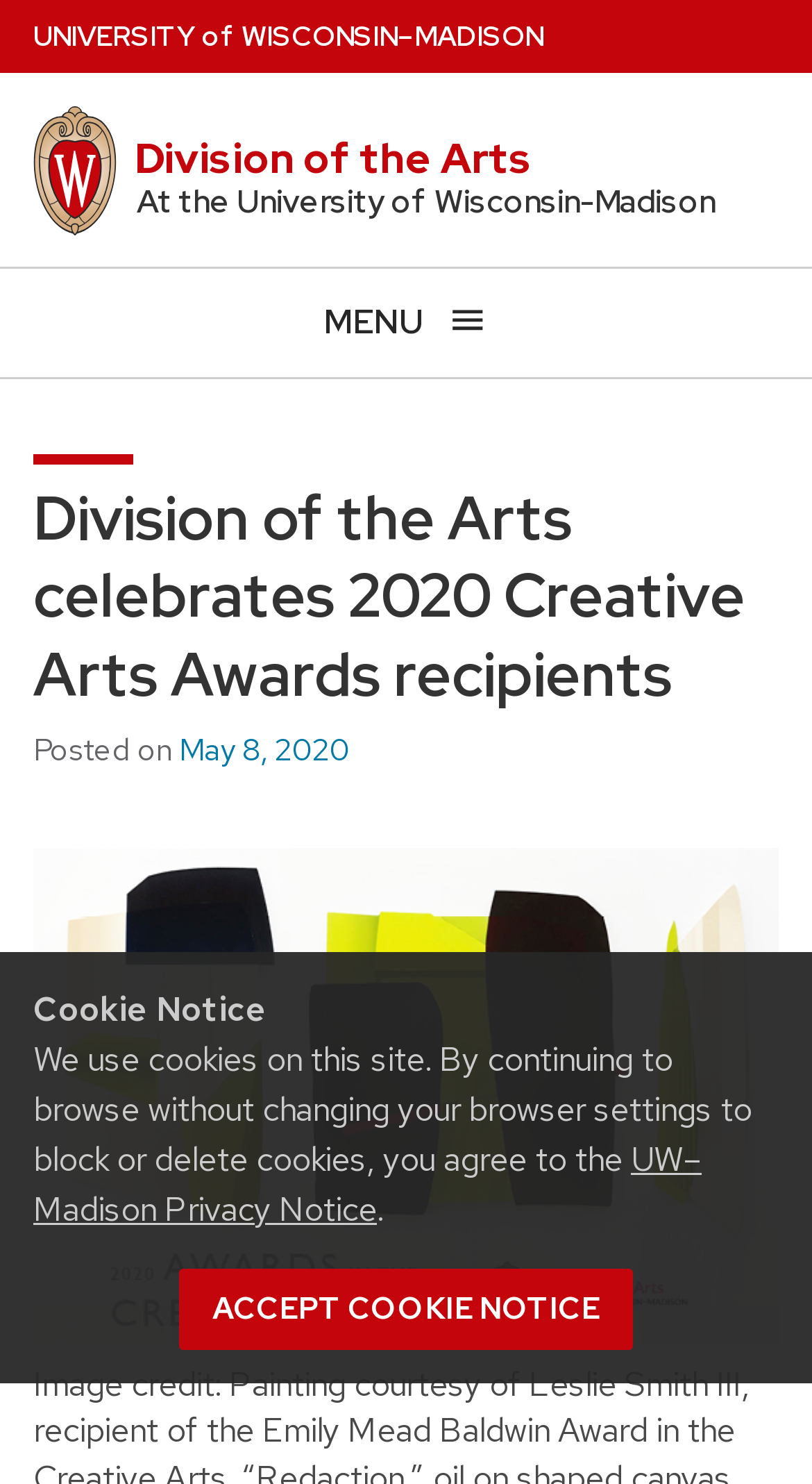Determine the bounding box coordinates for the region that must be clicked to execute the following instruction: "Open the menu".

[0.0, 0.18, 1.0, 0.255]